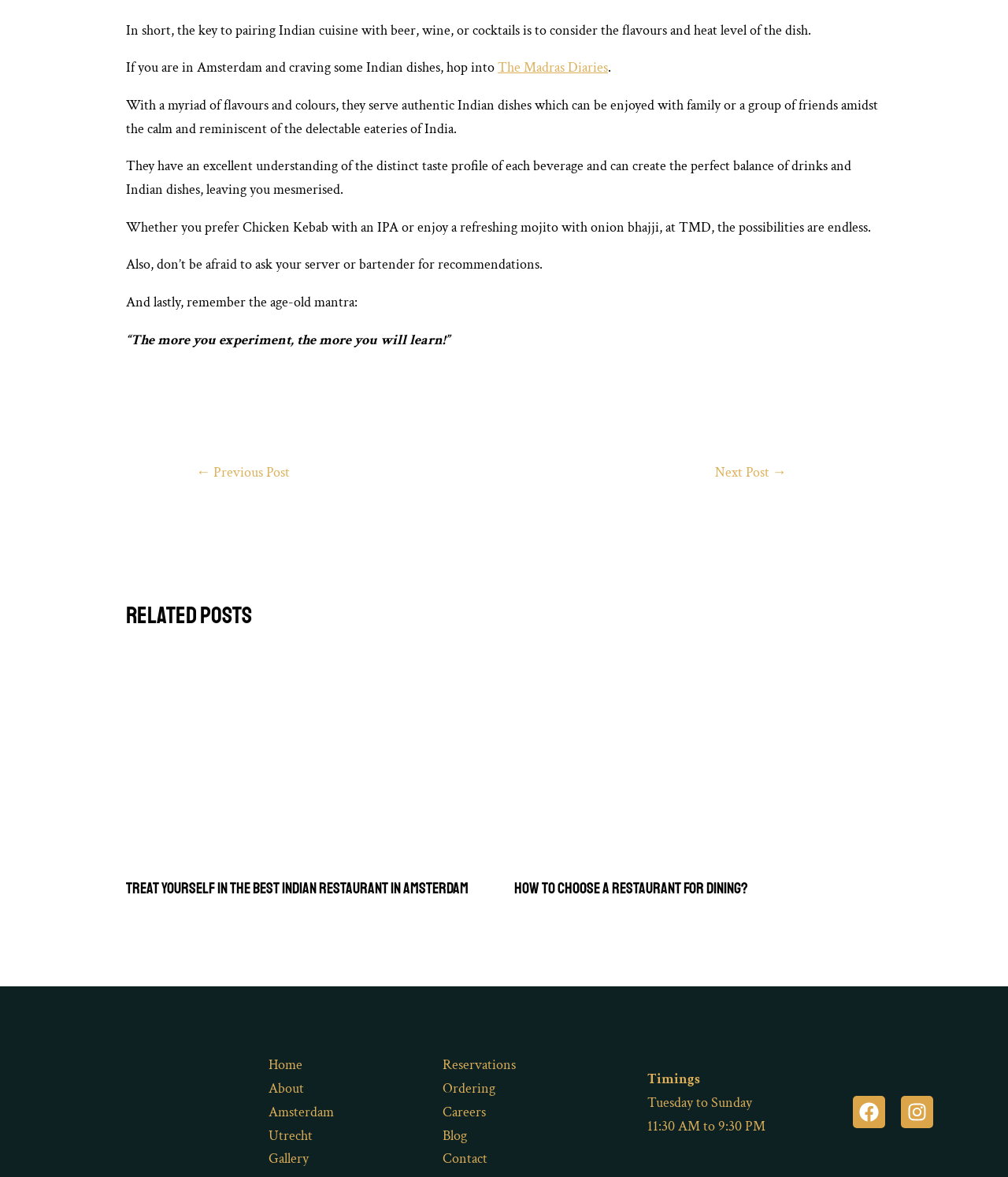Identify the bounding box of the UI element described as follows: "aria-label="Facebook"". Provide the coordinates as four float numbers in the range of 0 to 1 [left, top, right, bottom].

[0.846, 0.931, 0.878, 0.959]